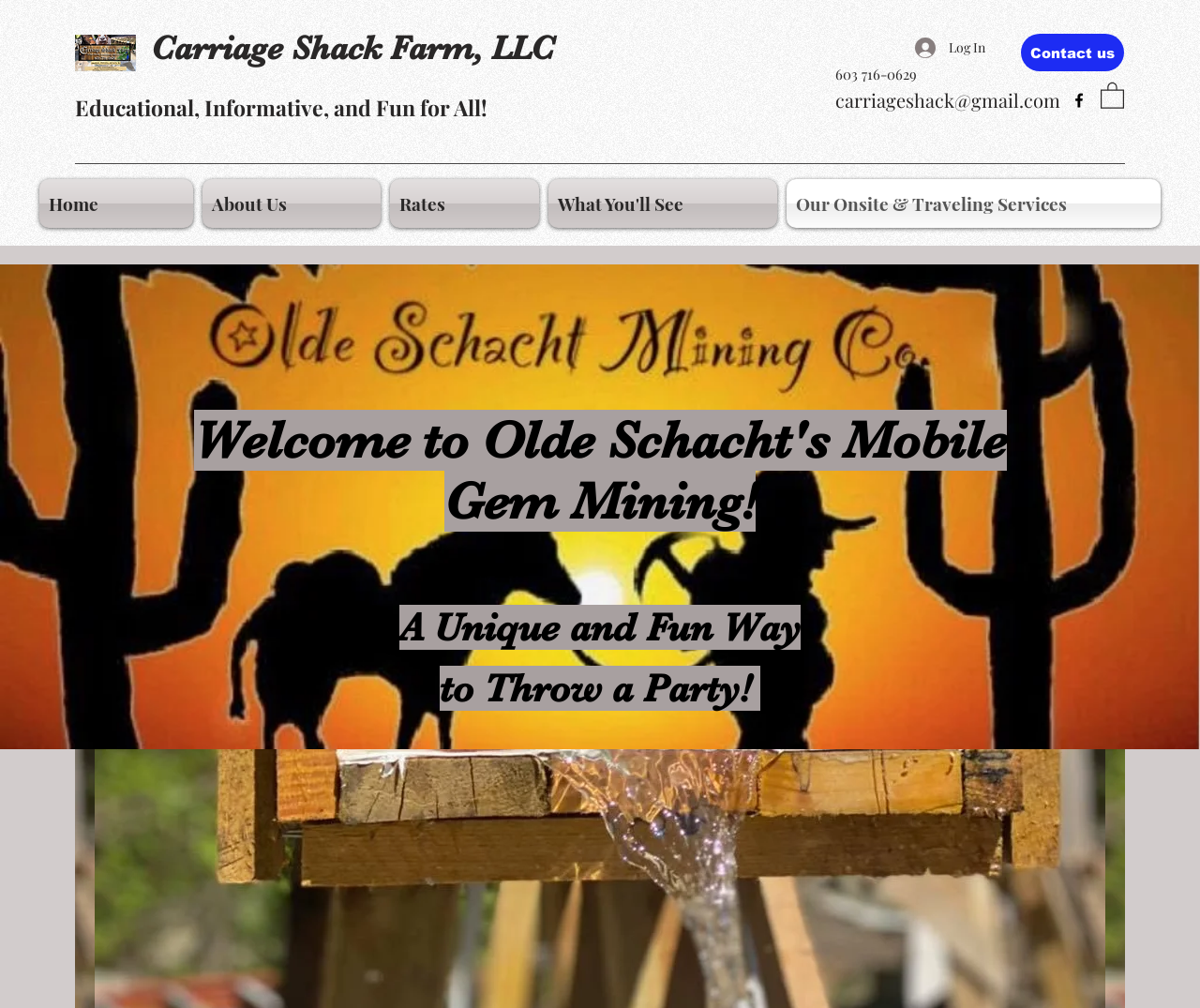What is the phone number?
Please provide a single word or phrase answer based on the image.

603 716-0629